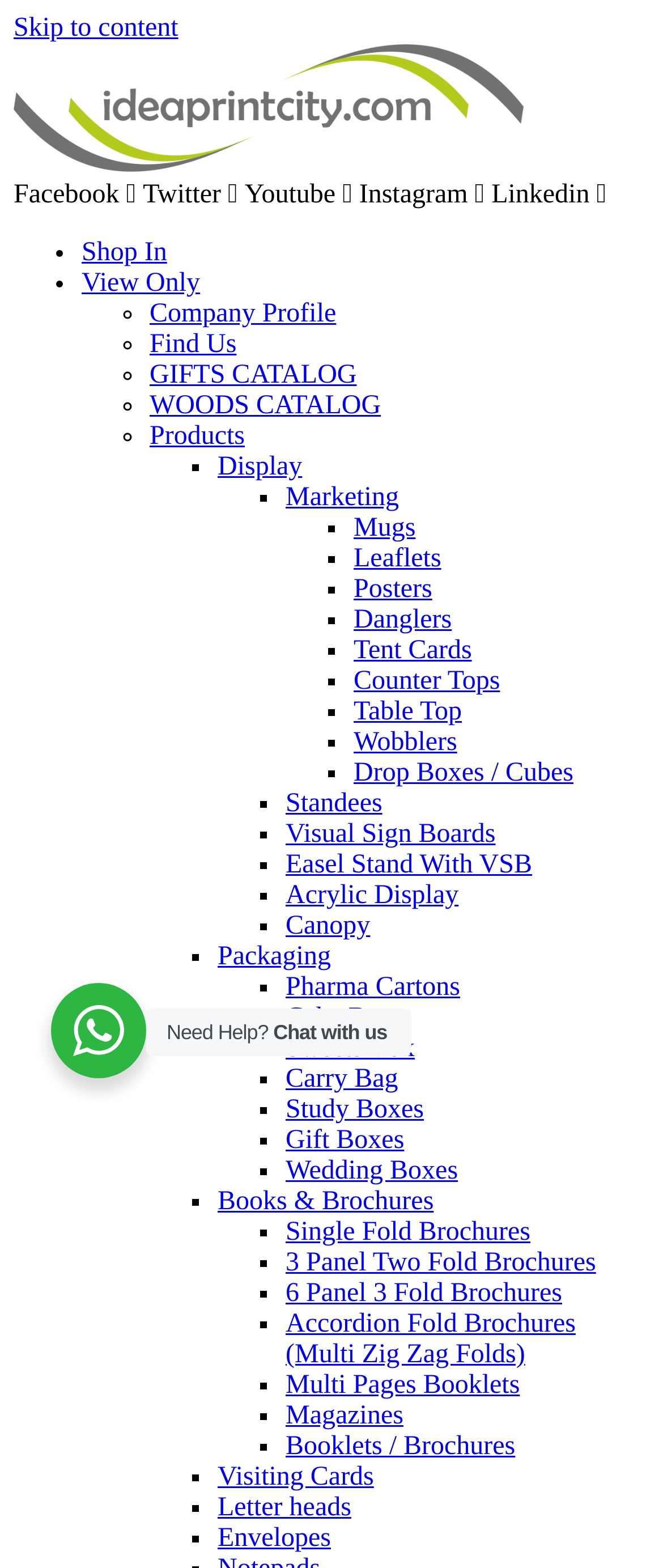Provide the bounding box coordinates of the area you need to click to execute the following instruction: "Learn more about 'Packaging'".

[0.328, 0.601, 0.499, 0.619]